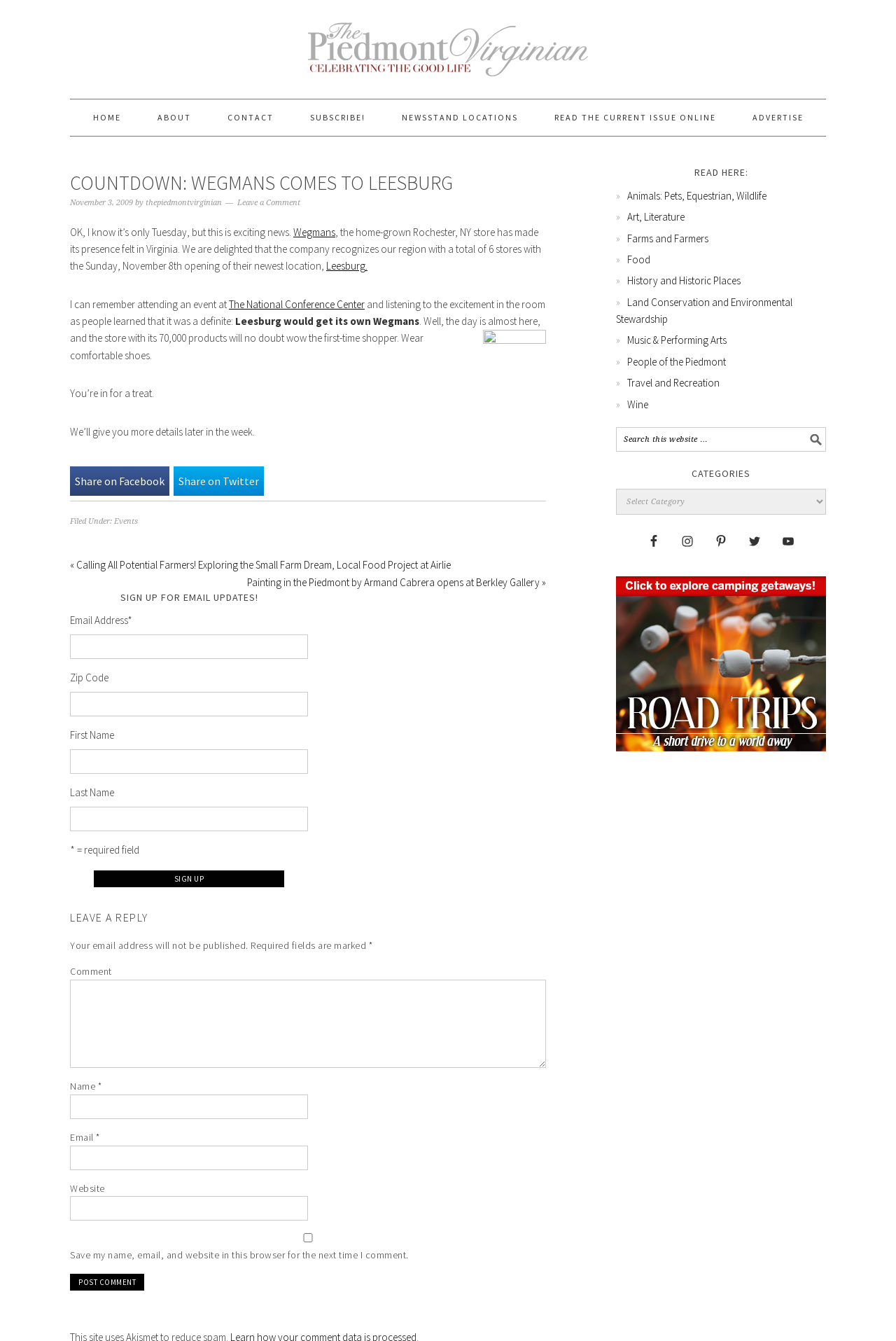Provide the bounding box coordinates of the UI element that matches the description: "name="submit" value="Post Comment"".

[0.078, 0.95, 0.161, 0.962]